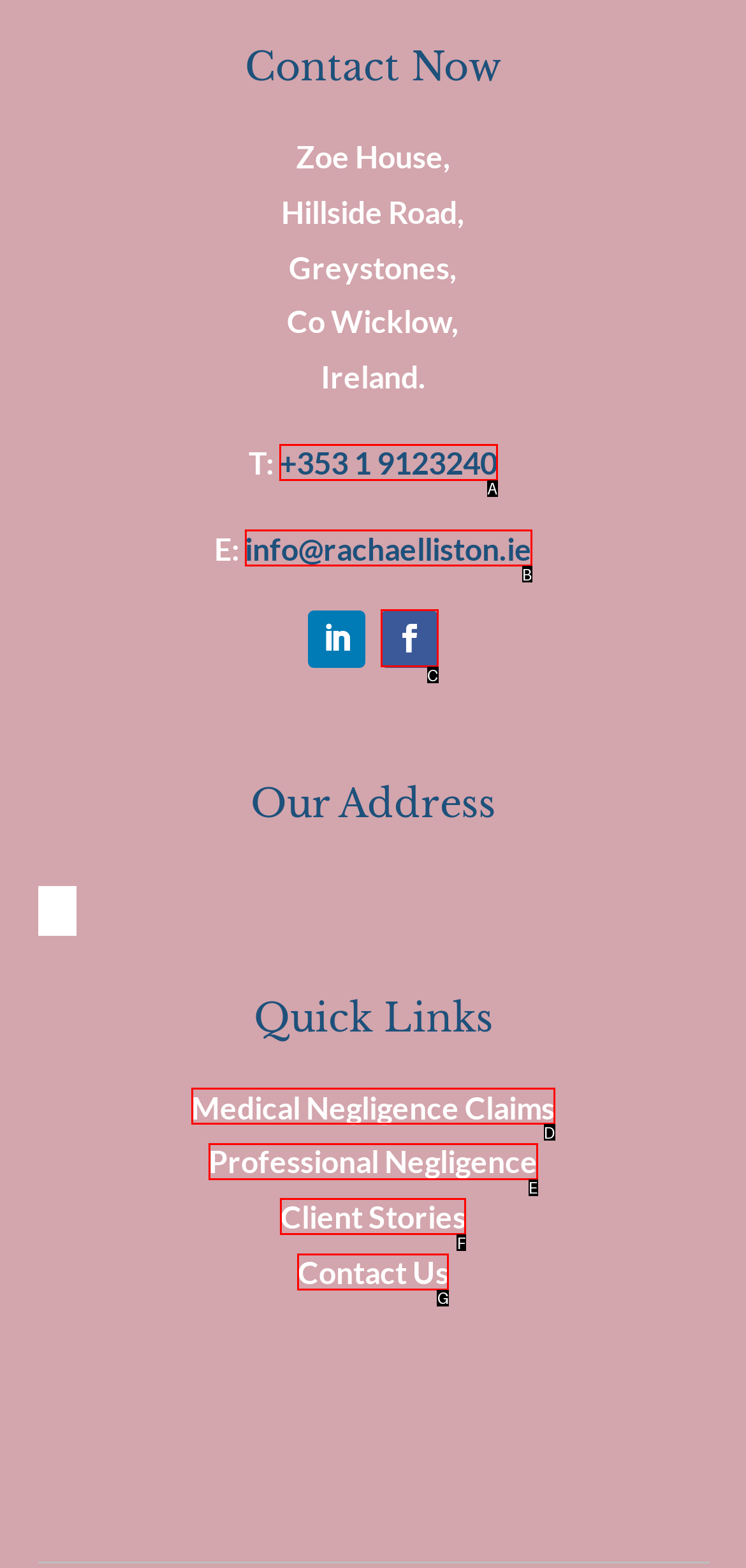Identify the letter of the UI element that fits the description: Client Stories
Respond with the letter of the option directly.

F